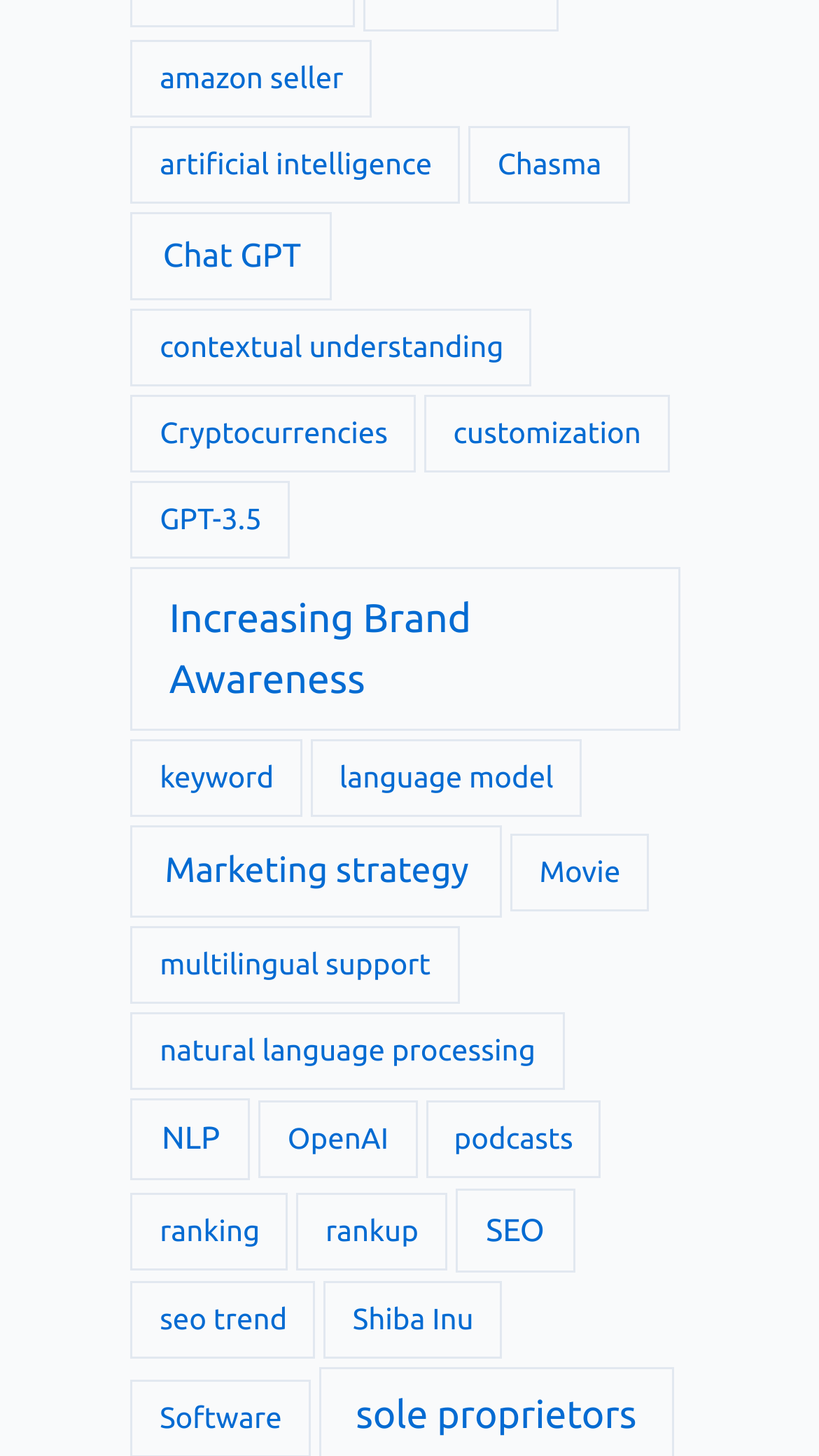Identify the bounding box coordinates of the section to be clicked to complete the task described by the following instruction: "Explore the 'Chat GPT' category". The coordinates should be four float numbers between 0 and 1, formatted as [left, top, right, bottom].

[0.16, 0.146, 0.406, 0.206]